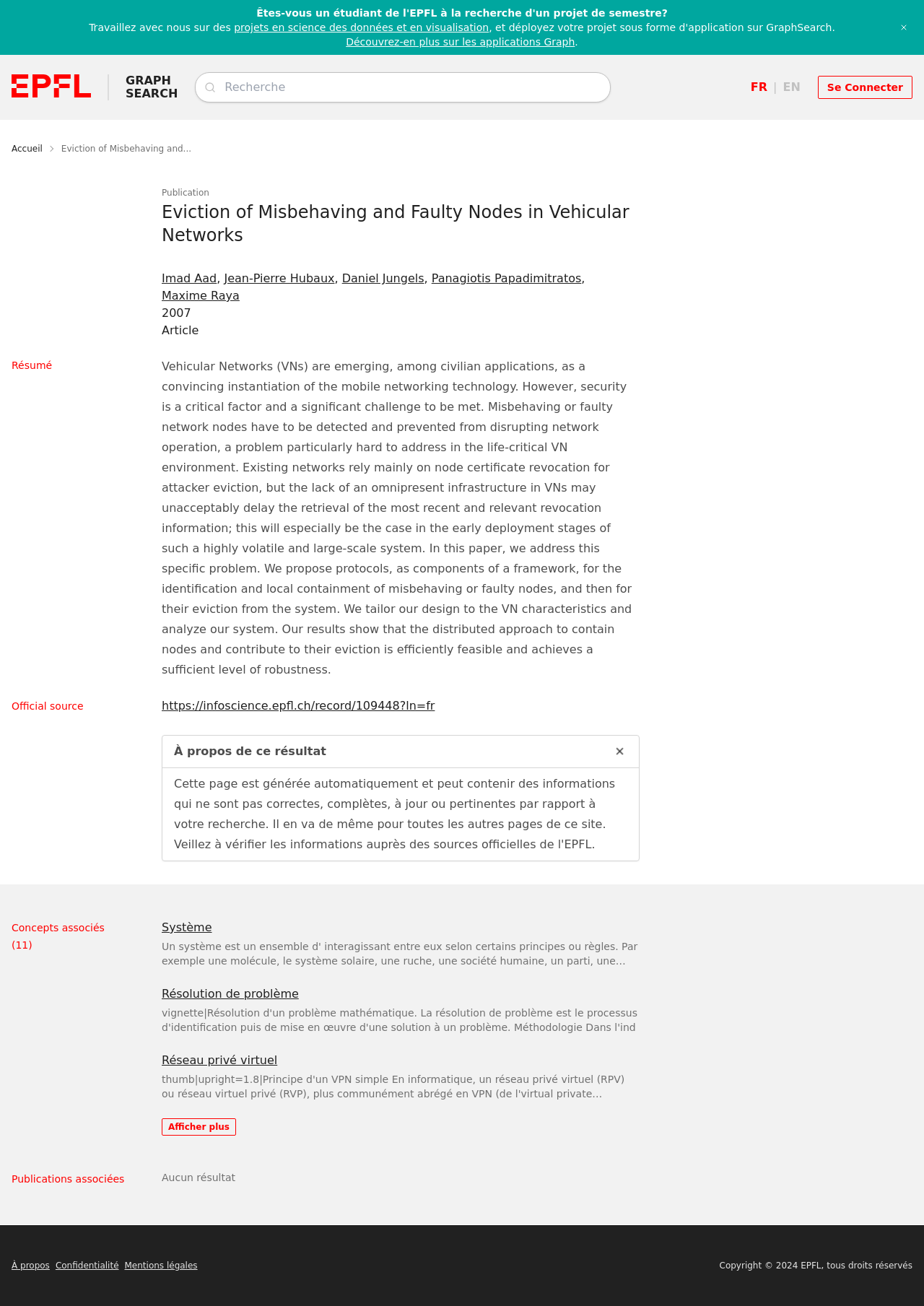Please respond to the question with a concise word or phrase:
Who is one of the authors of the publication?

Imad Aad